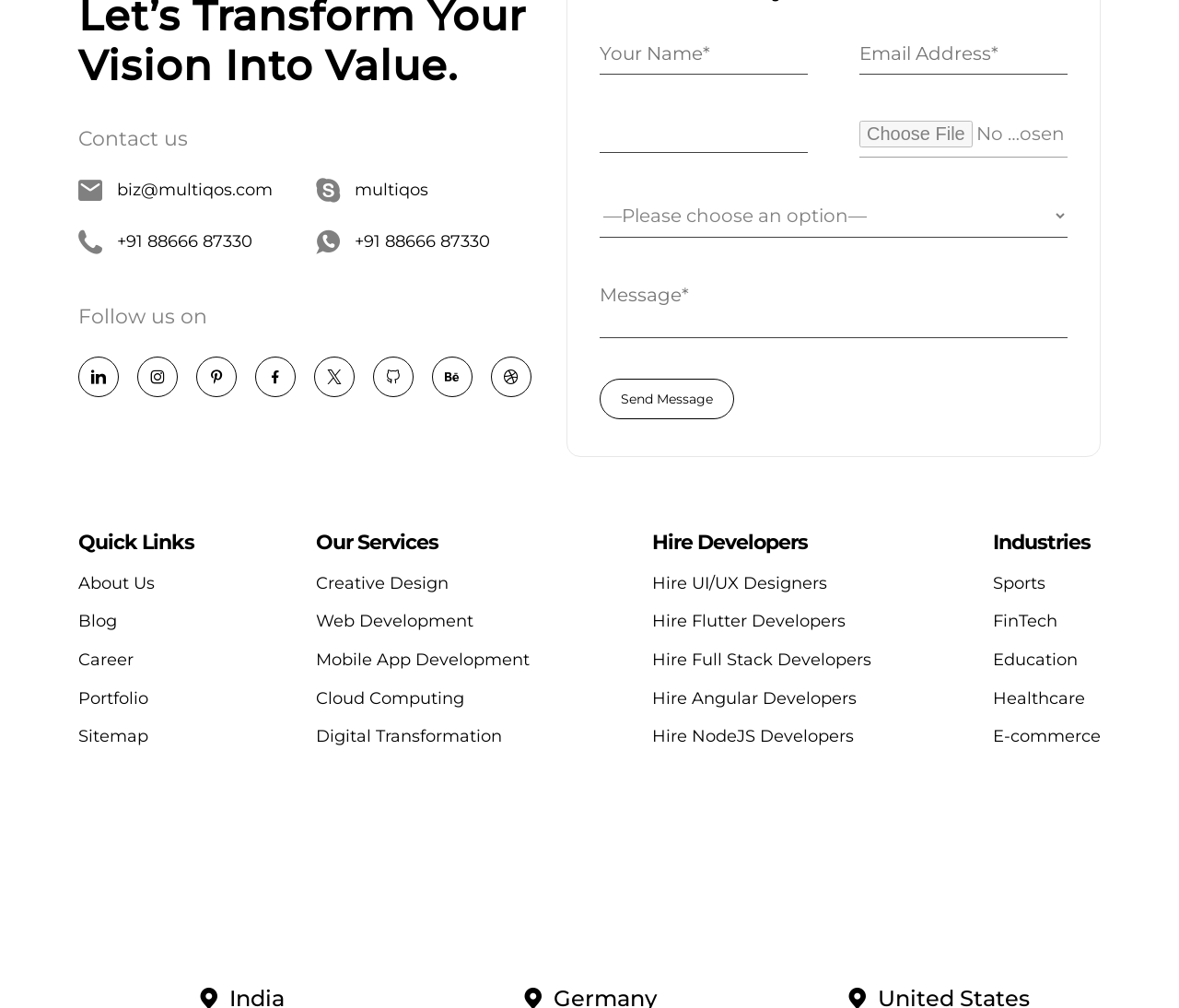Locate the bounding box coordinates of the item that should be clicked to fulfill the instruction: "Choose a file to upload".

[0.729, 0.12, 0.825, 0.146]